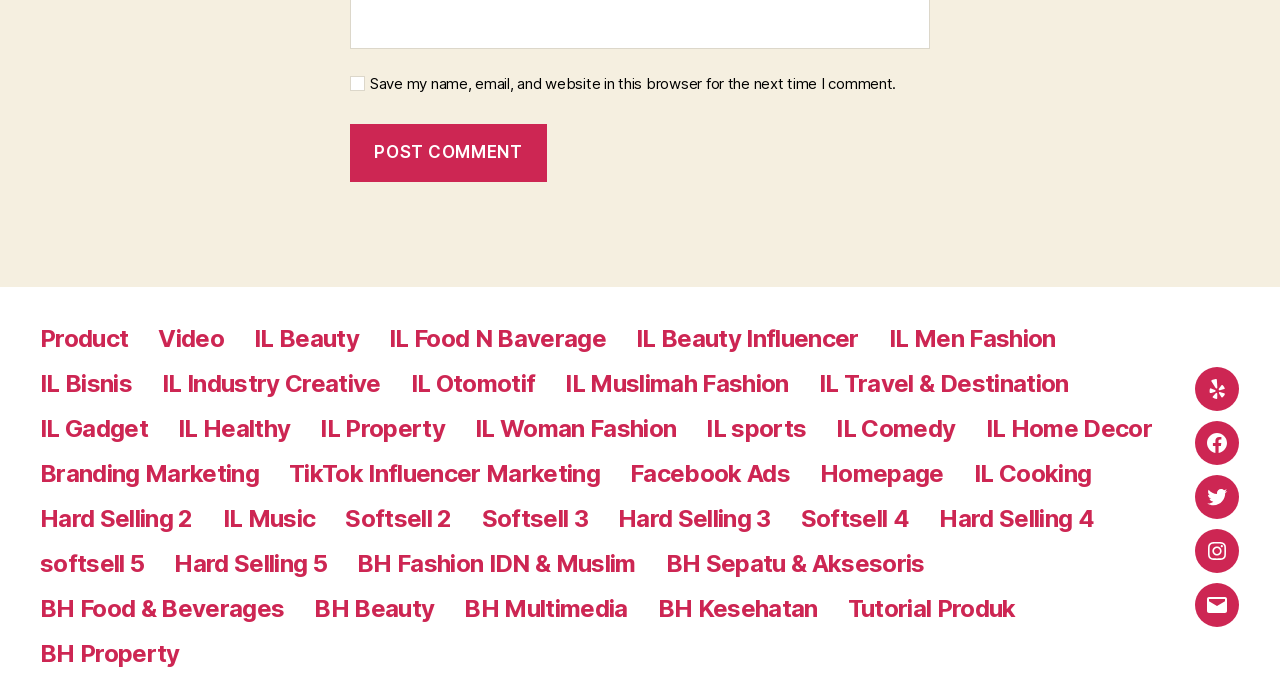Please provide a comprehensive response to the question below by analyzing the image: 
What is the function of the 'Post Comment' button?

The 'Post Comment' button is located below the checkbox and has a StaticText element 'POST COMMENT' as its child. This suggests that the function of the button is to submit a comment, likely in response to a blog post or article.